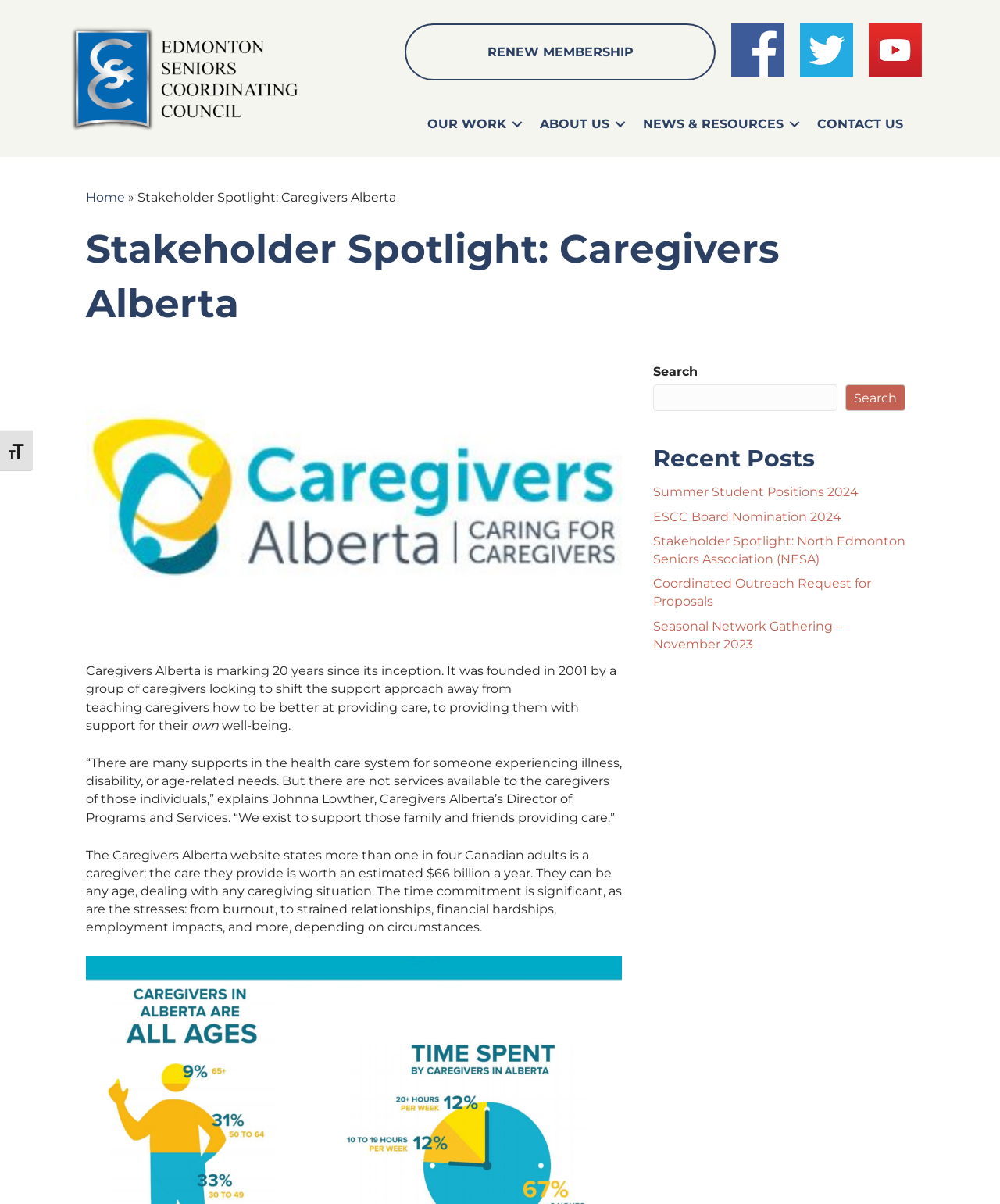Please find the bounding box coordinates of the element that must be clicked to perform the given instruction: "Visit the home page". The coordinates should be four float numbers from 0 to 1, i.e., [left, top, right, bottom].

[0.086, 0.158, 0.125, 0.17]